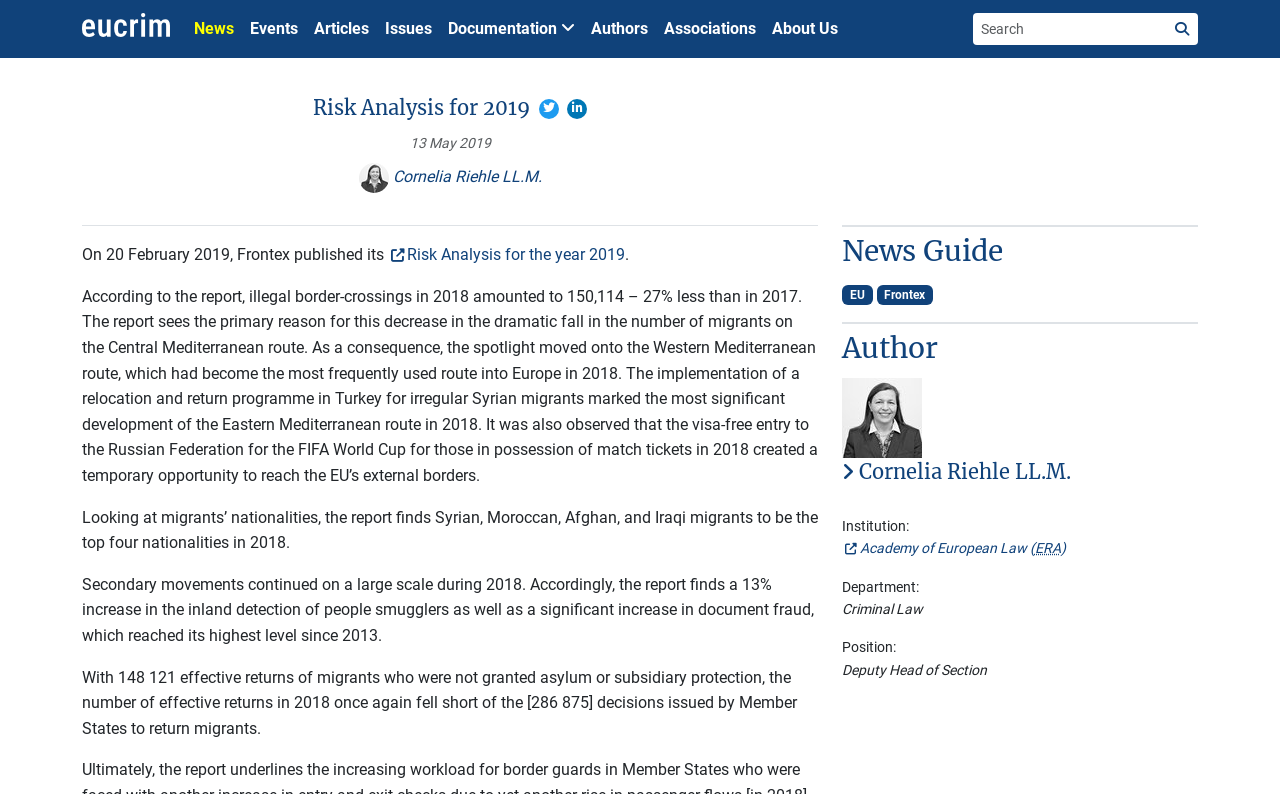Observe the image and answer the following question in detail: What is the position of Cornelia Riehle LL.M.?

The answer can be found in the section that lists Cornelia Riehle LL.M.'s information, where it mentions her position as Deputy Head of Section.